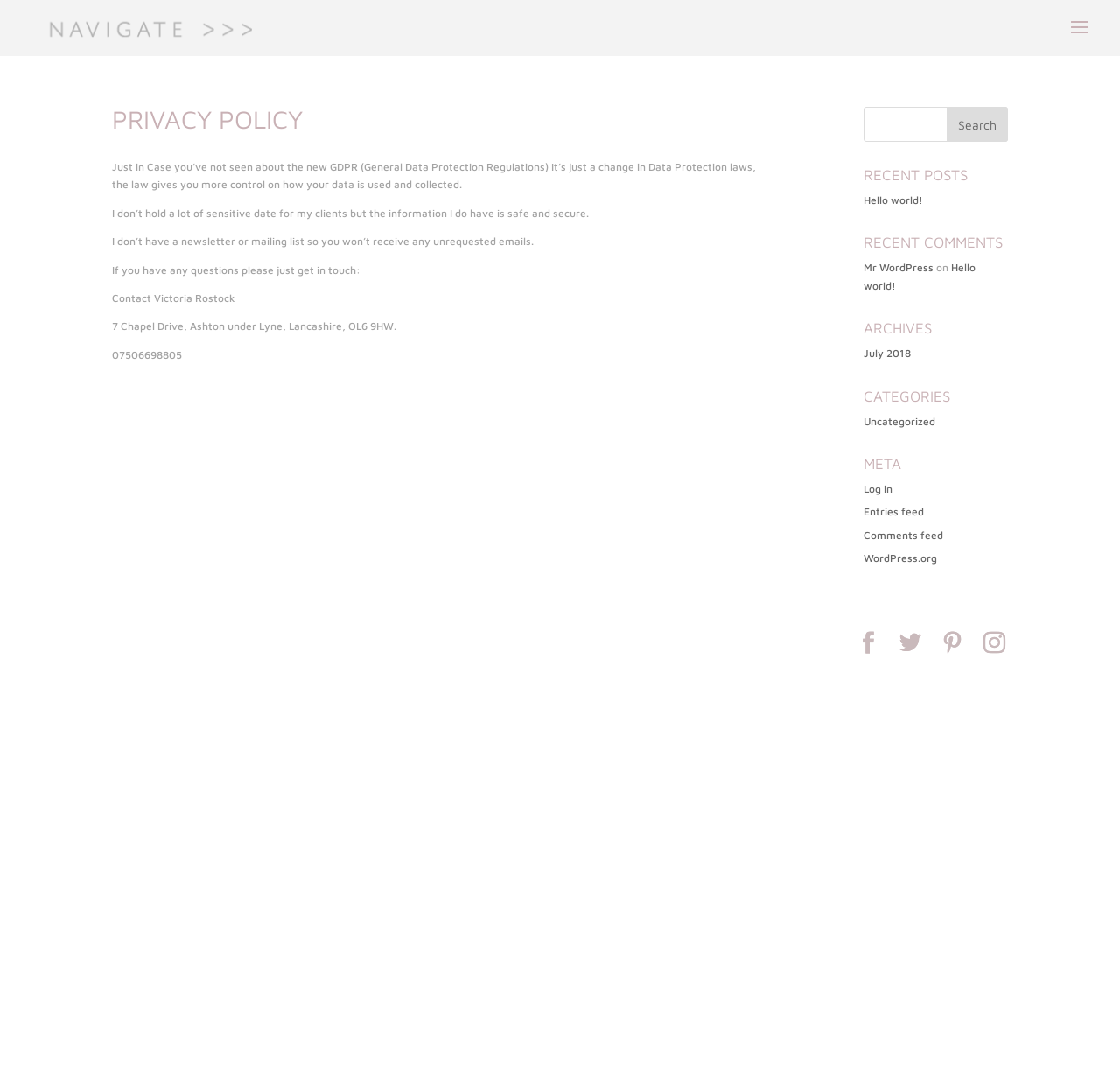Find the bounding box coordinates of the element you need to click on to perform this action: 'Read recent posts'. The coordinates should be represented by four float values between 0 and 1, in the format [left, top, right, bottom].

[0.771, 0.157, 0.9, 0.179]